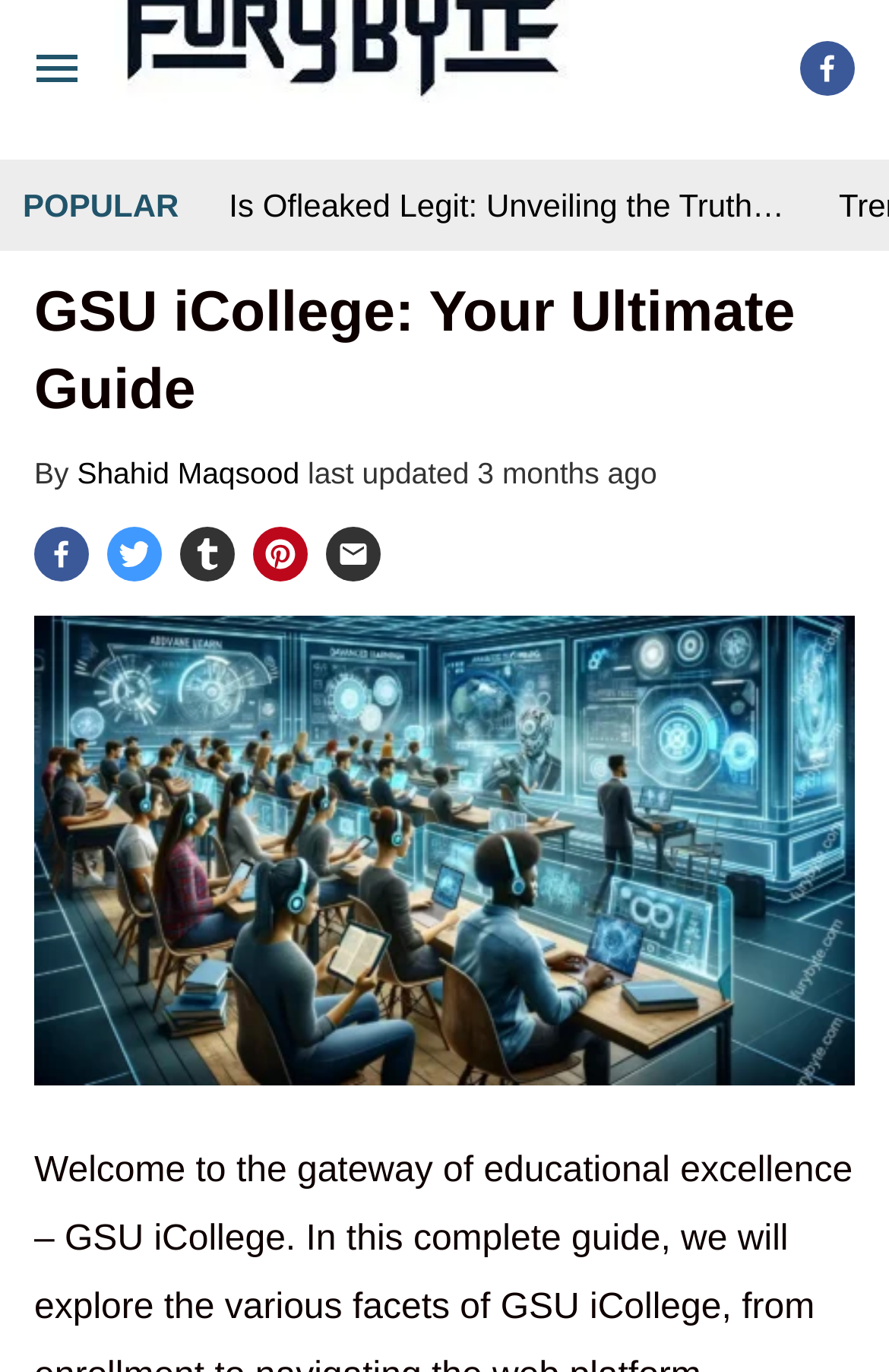Provide a short answer using a single word or phrase for the following question: 
How many social media links are there in the header section?

5